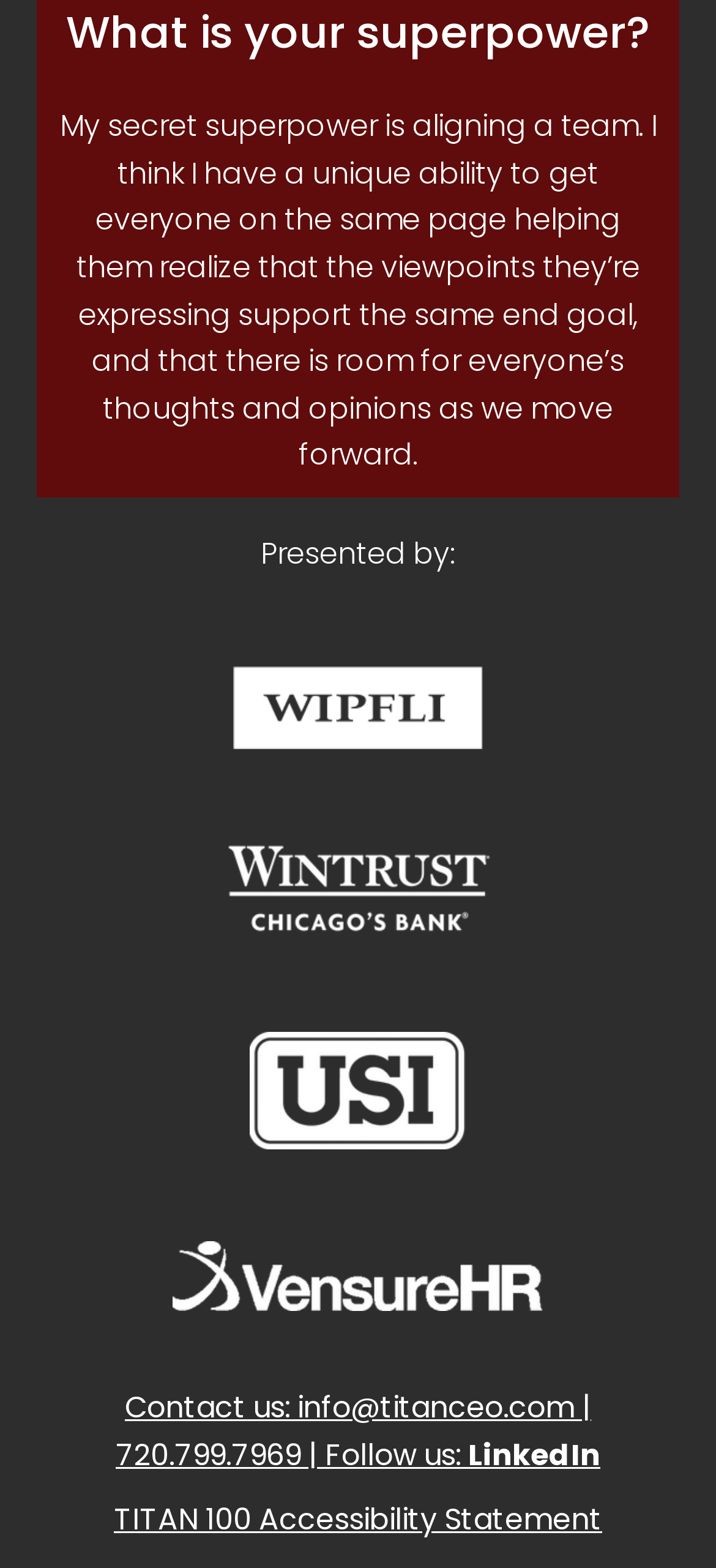Please identify the bounding box coordinates of the element that needs to be clicked to perform the following instruction: "View TITAN 100 Accessibility Statement".

[0.159, 0.956, 0.841, 0.983]